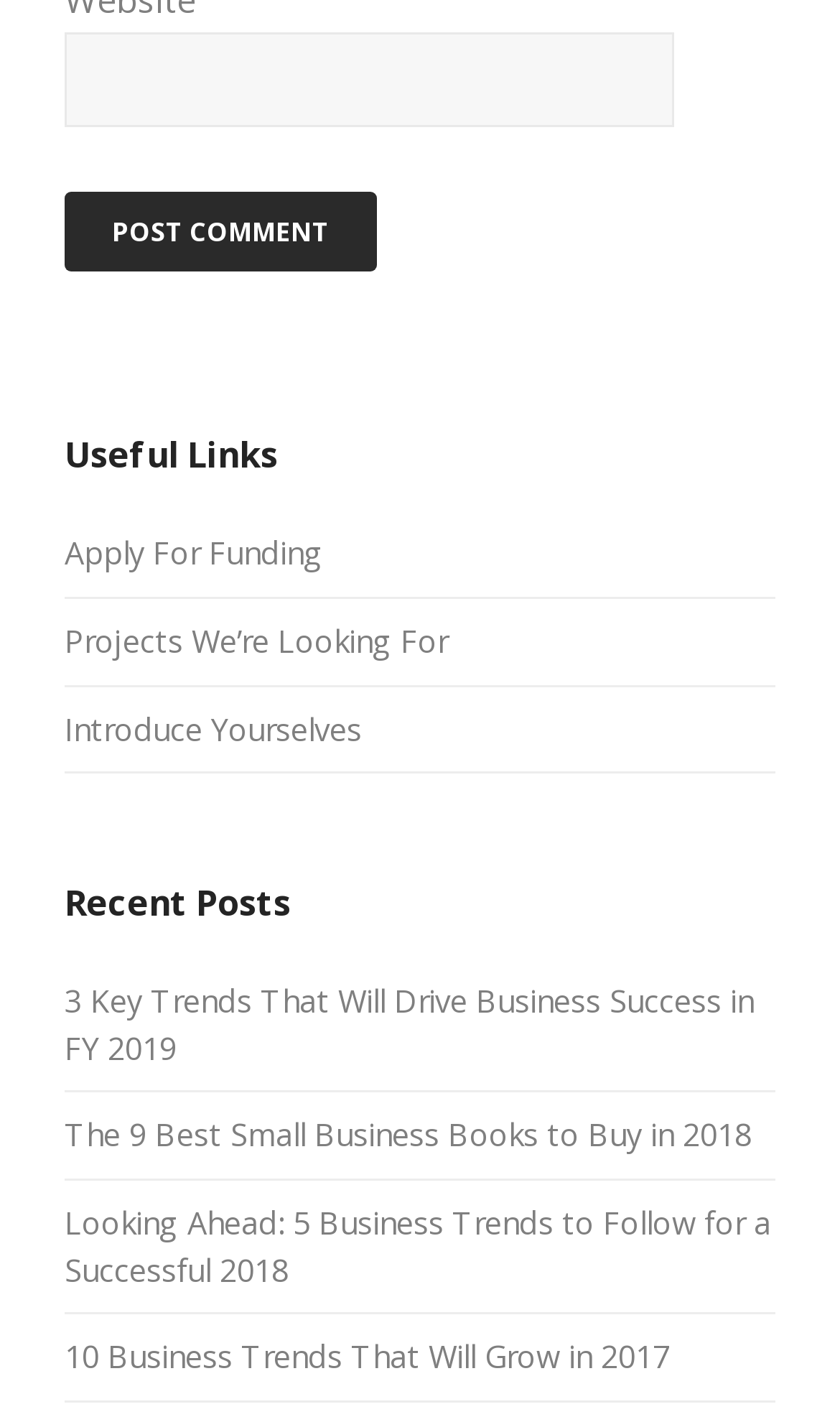Find the bounding box coordinates of the element to click in order to complete this instruction: "Post a comment". The bounding box coordinates must be four float numbers between 0 and 1, denoted as [left, top, right, bottom].

[0.077, 0.134, 0.449, 0.191]